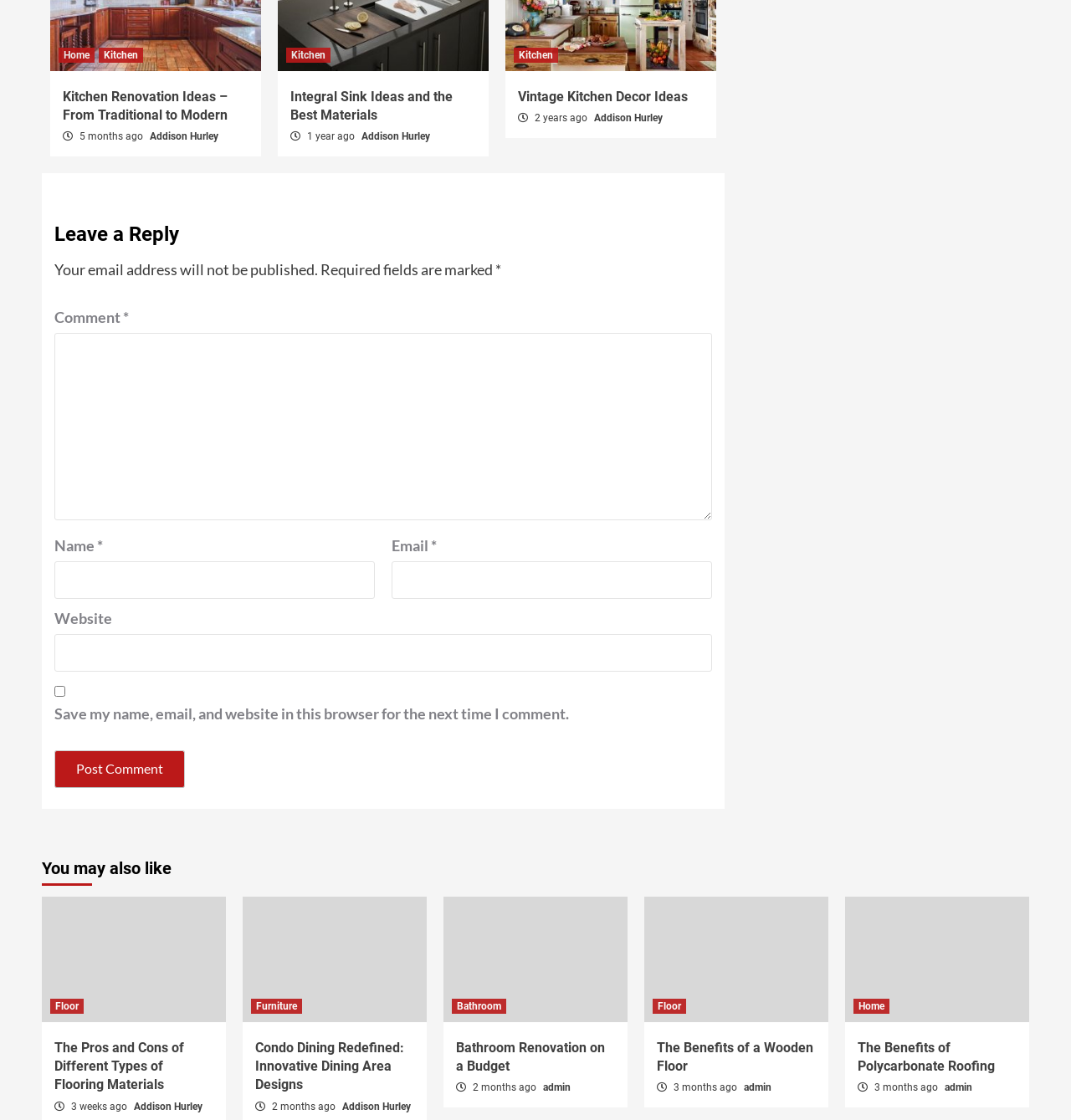Utilize the information from the image to answer the question in detail:
What is the purpose of the checkbox 'Save my name, email, and website in this browser for the next time I comment'?

The checkbox 'Save my name, email, and website in this browser for the next time I comment' is intended to save the user's name, email, and website information in the browser for future comments, making it easier for the user to comment on the website.